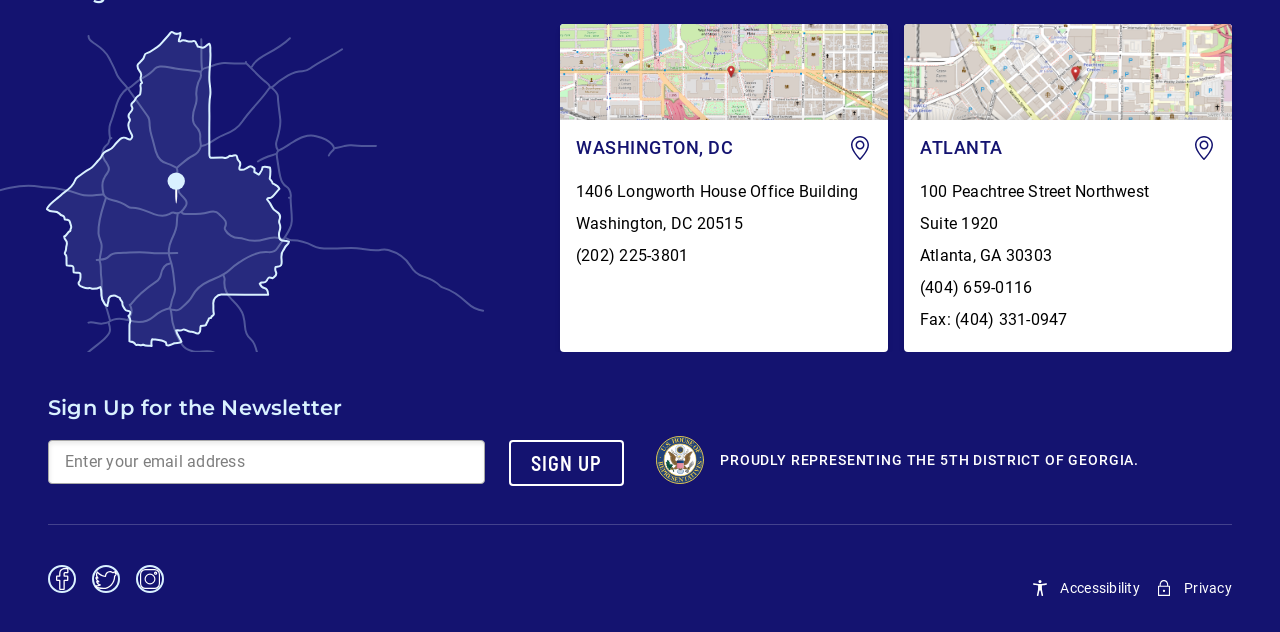Please answer the following question using a single word or phrase: 
What district of Georgia is proudly represented?

5th